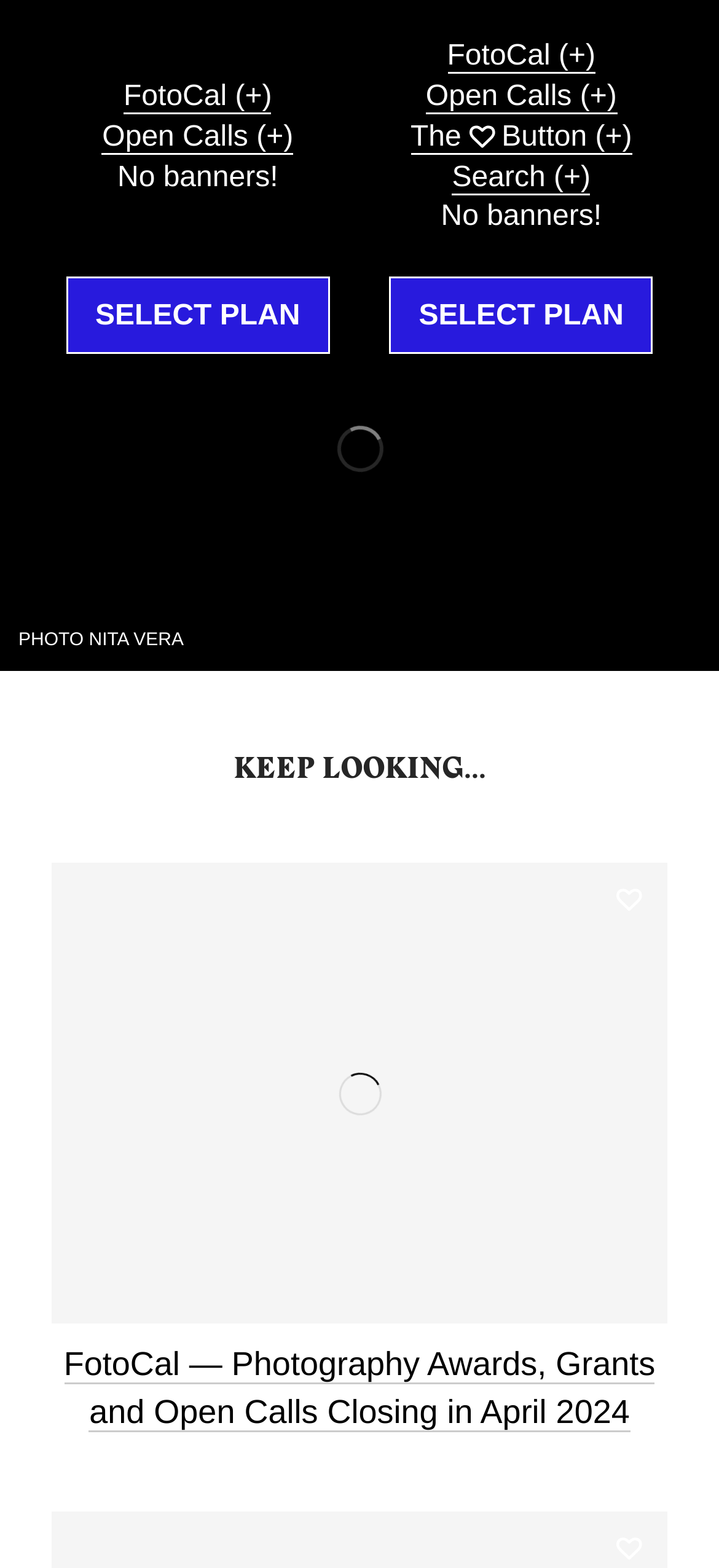Pinpoint the bounding box coordinates of the element to be clicked to execute the instruction: "search for something".

[0.629, 0.103, 0.821, 0.124]